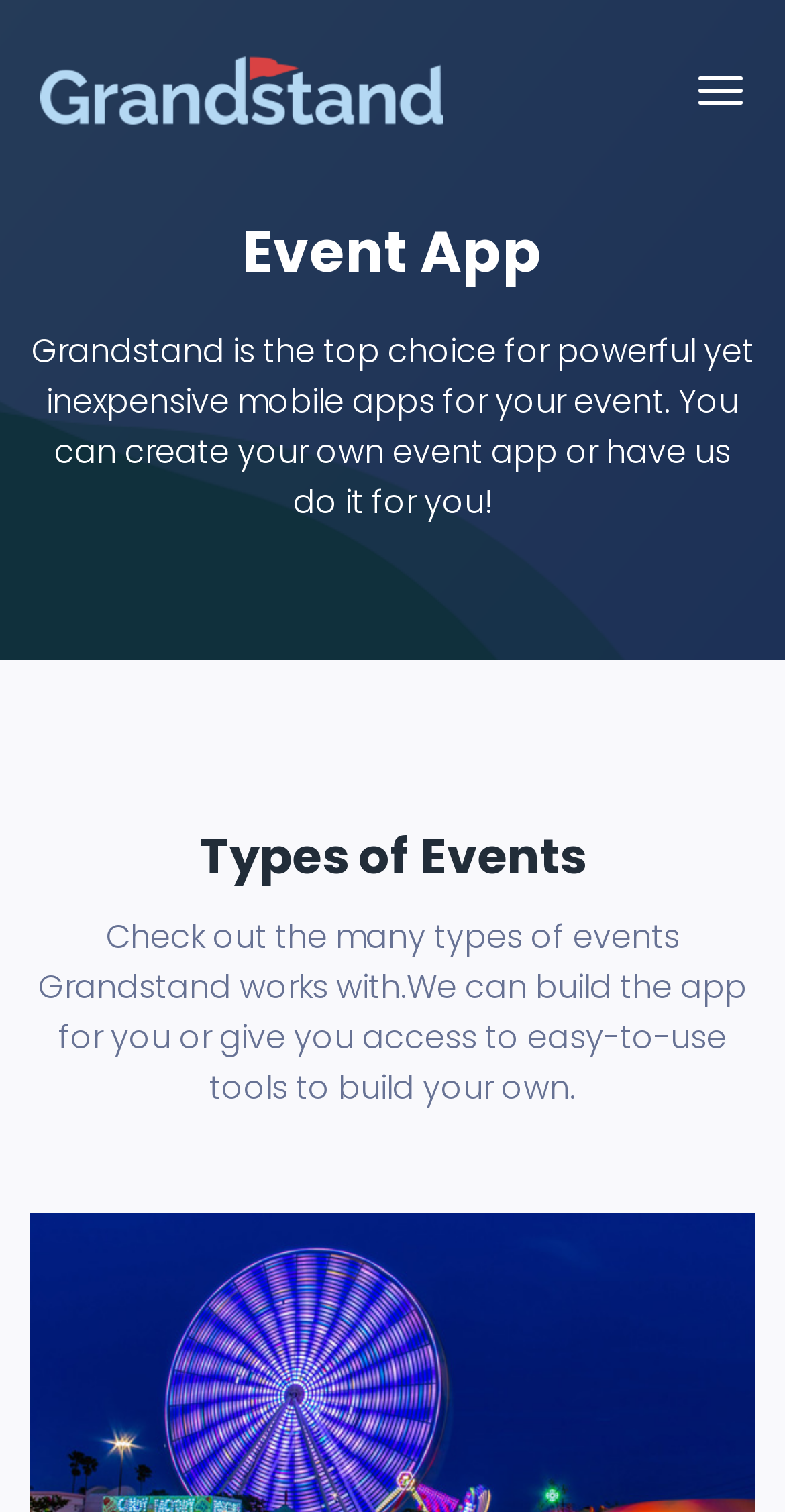Can users build their own event app with Grandstand?
Please respond to the question thoroughly and include all relevant details.

The static text 'We can build the app for you or give you access to easy-to-use tools to build your own.' suggests that users have the option to build their own event app with Grandstand.